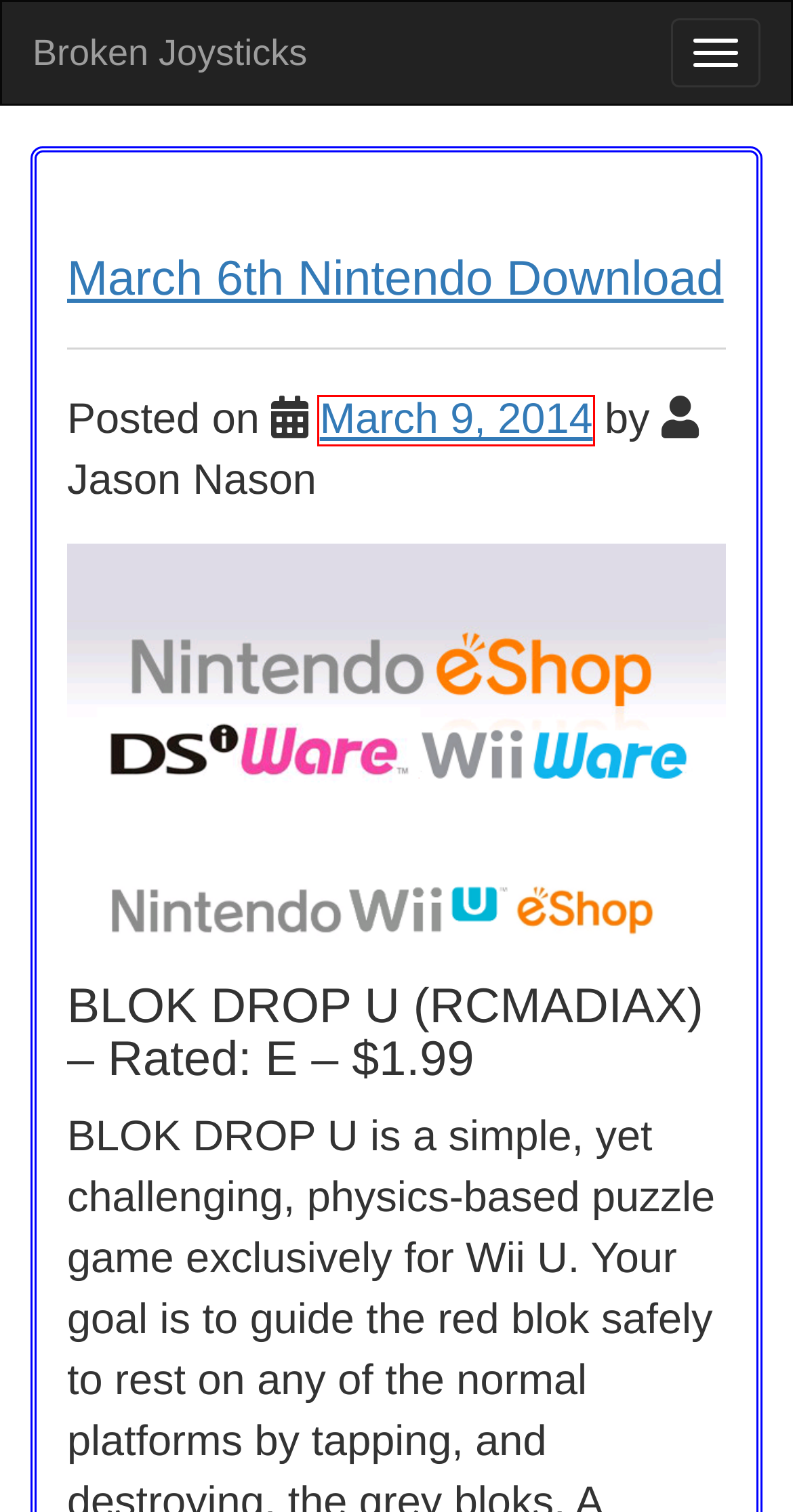Review the screenshot of a webpage that includes a red bounding box. Choose the webpage description that best matches the new webpage displayed after clicking the element within the bounding box. Here are the candidates:
A. Nintendo 3DS Archives | Broken Joysticks
B. Broken Joysticks | Our Passion Is Interactive Entertainment
C. Eshop Archives | Broken Joysticks
D. March 9, 2014 | Broken Joysticks
E. Log In ‹ Broken Joysticks — WordPress
F. Nintendo Wii U Archives | Broken Joysticks
G. Nintendo Archives | Broken Joysticks
H. Virtual Console Archives | Broken Joysticks

D